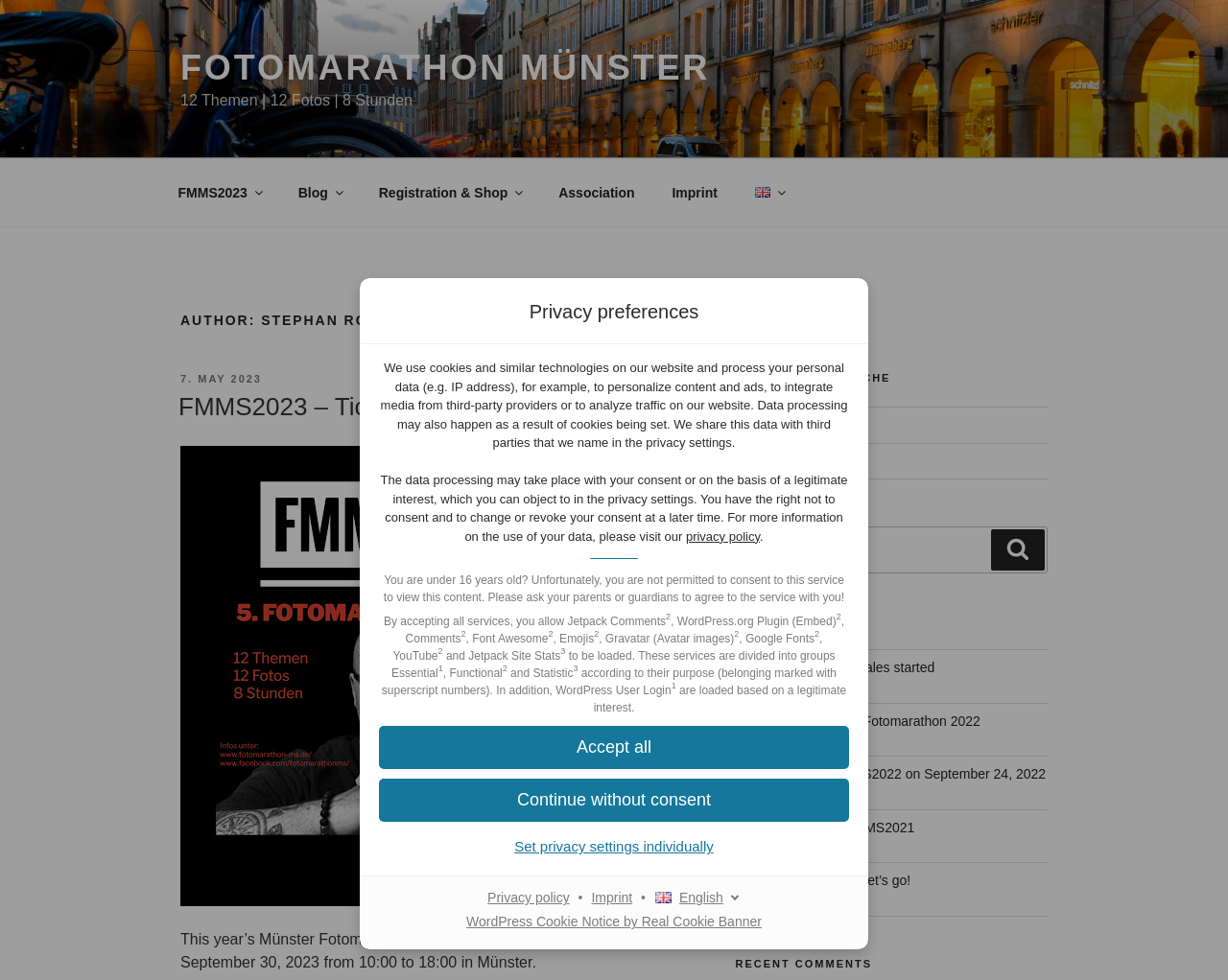Identify the bounding box coordinates of the part that should be clicked to carry out this instruction: "Click the 'Set privacy settings individually' link".

[0.309, 0.849, 0.691, 0.879]